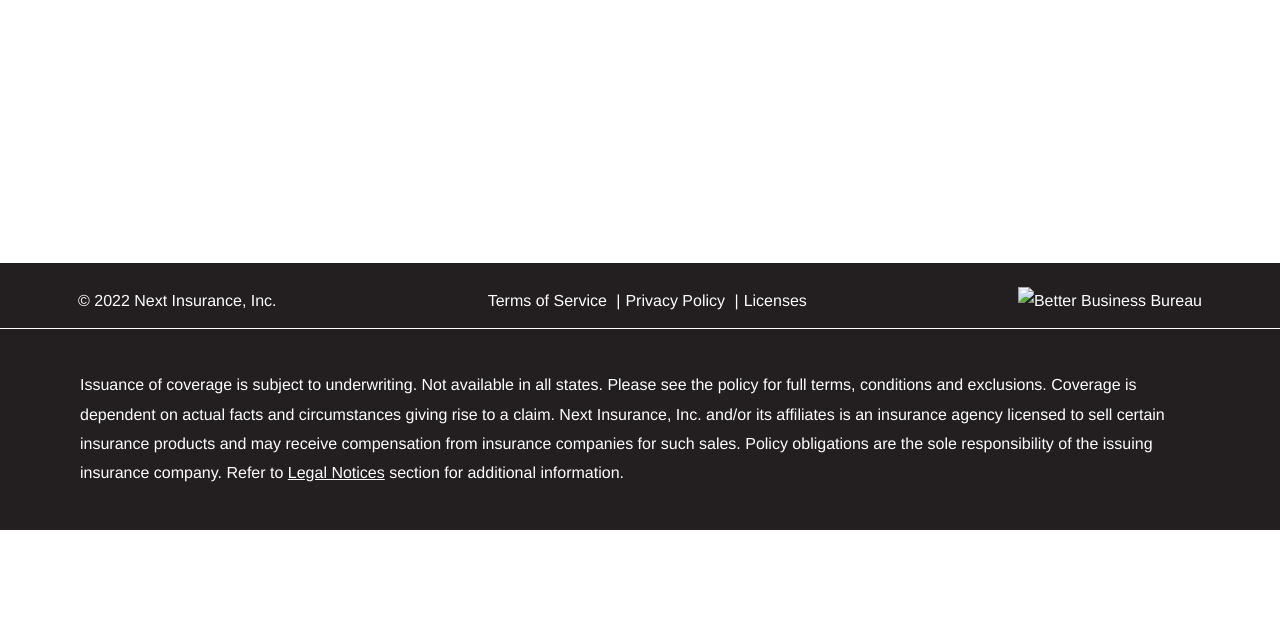Using the format (top-left x, top-left y, bottom-right x, bottom-right y), and given the element description, identify the bounding box coordinates within the screenshot: title="Better Business Bureau"

[0.795, 0.448, 0.939, 0.494]